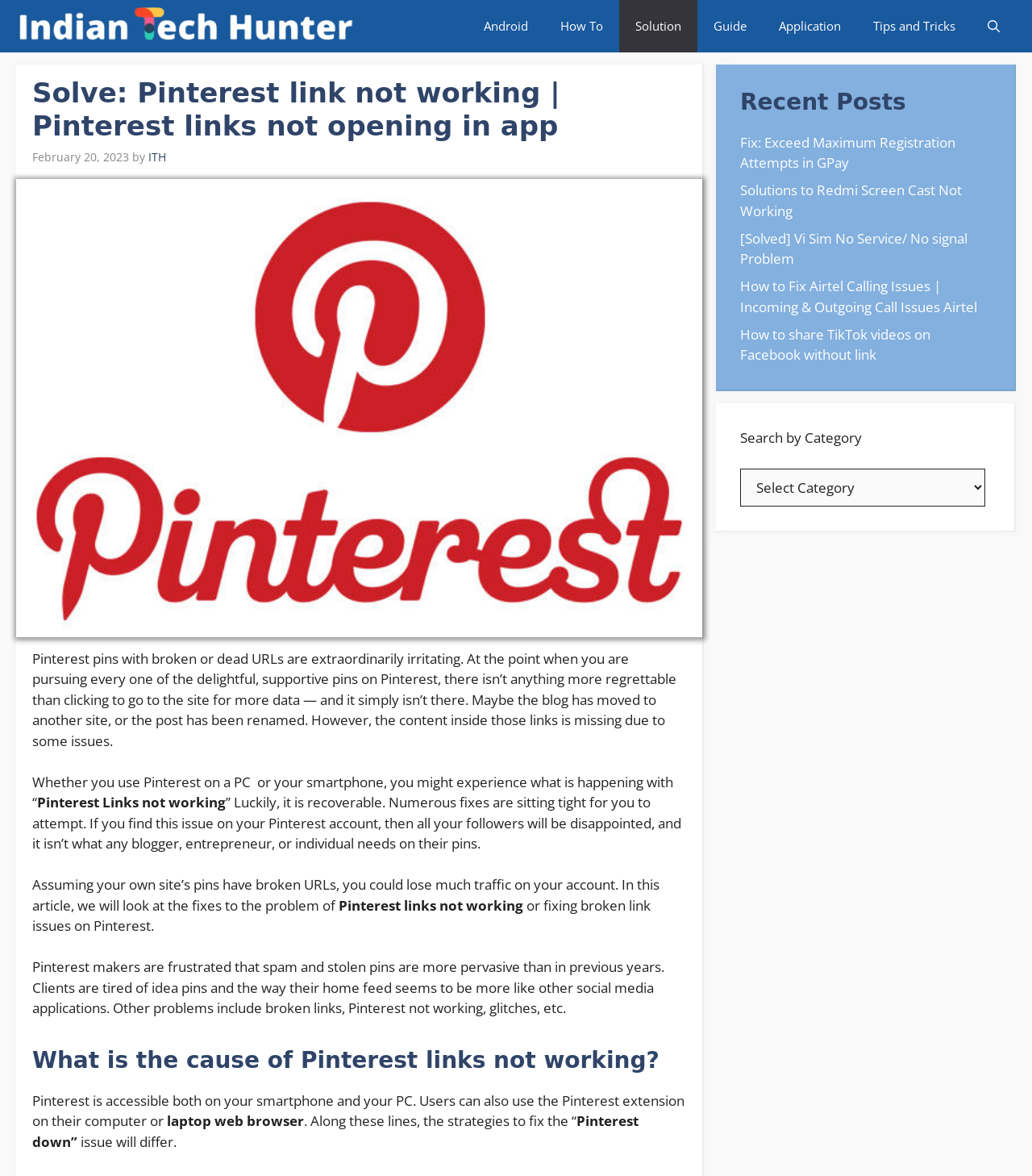What is the website about?
Look at the image and respond with a single word or a short phrase.

Pinterest link issues